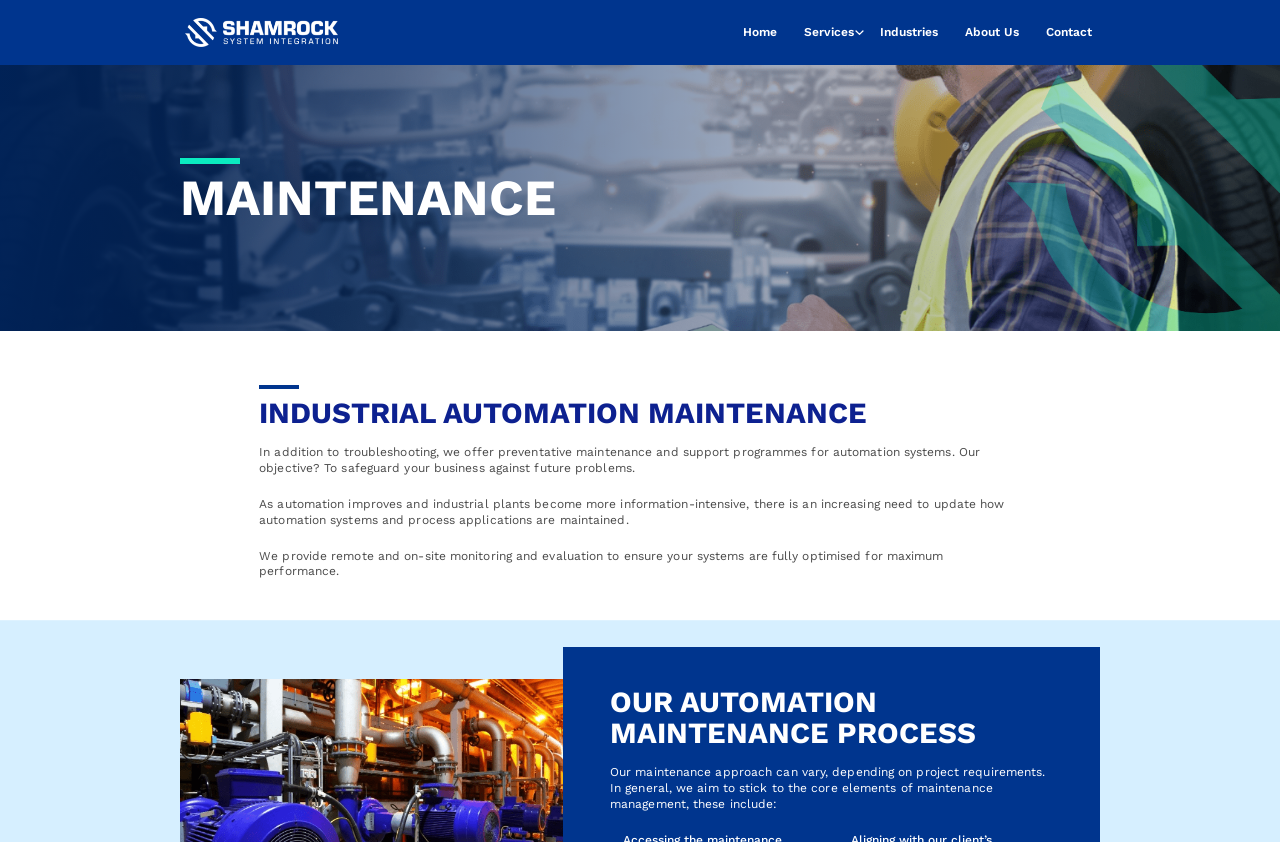From the details in the image, provide a thorough response to the question: What is the main topic of the webpage?

The main topic of the webpage is obtained from the heading 'INDUSTRIAL AUTOMATION MAINTENANCE' which is prominently displayed on the webpage, and also from the static text that describes the company's objective and services related to industrial automation maintenance.